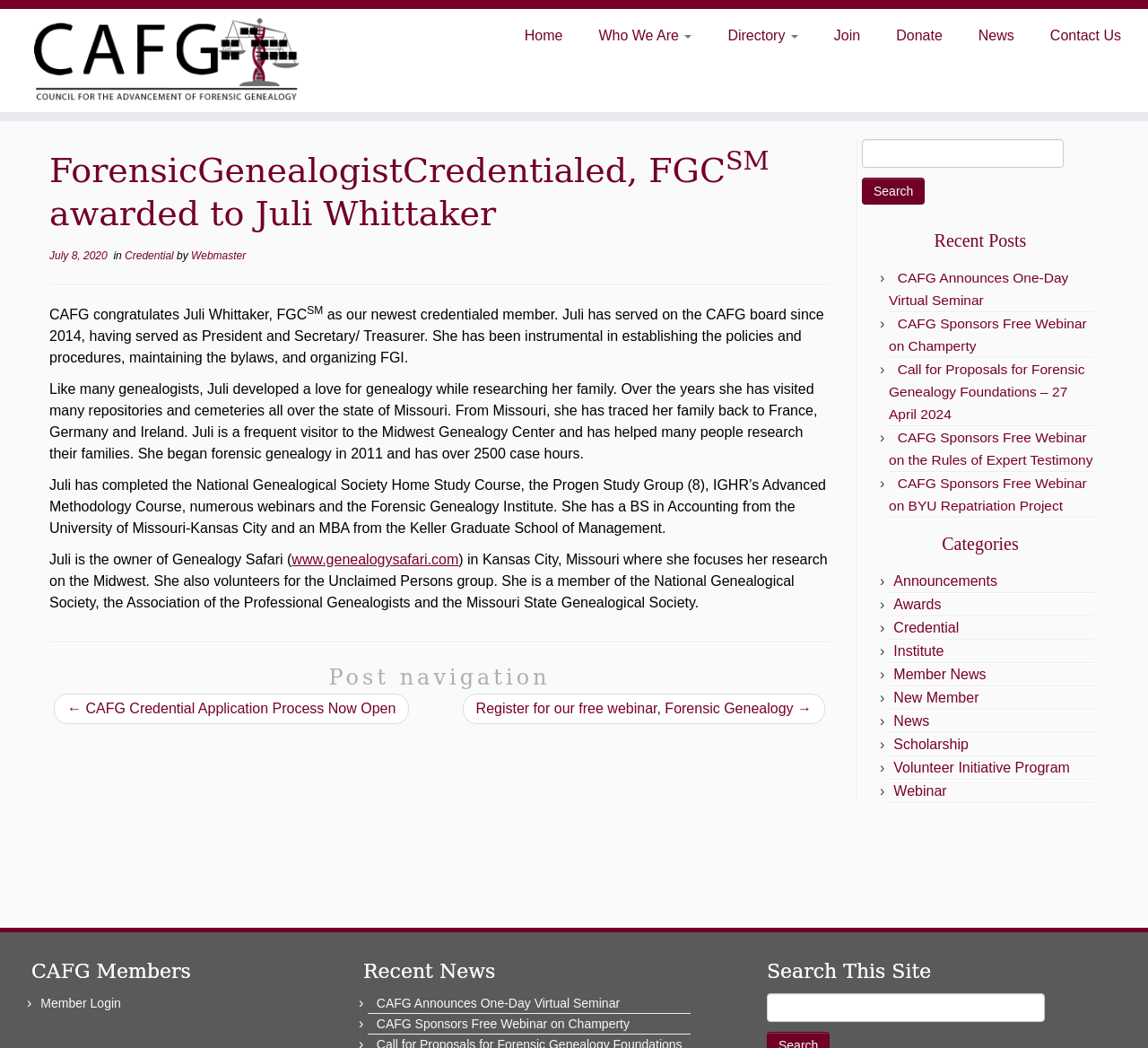Answer the question in one word or a short phrase:
How many links are in the main navigation menu?

7